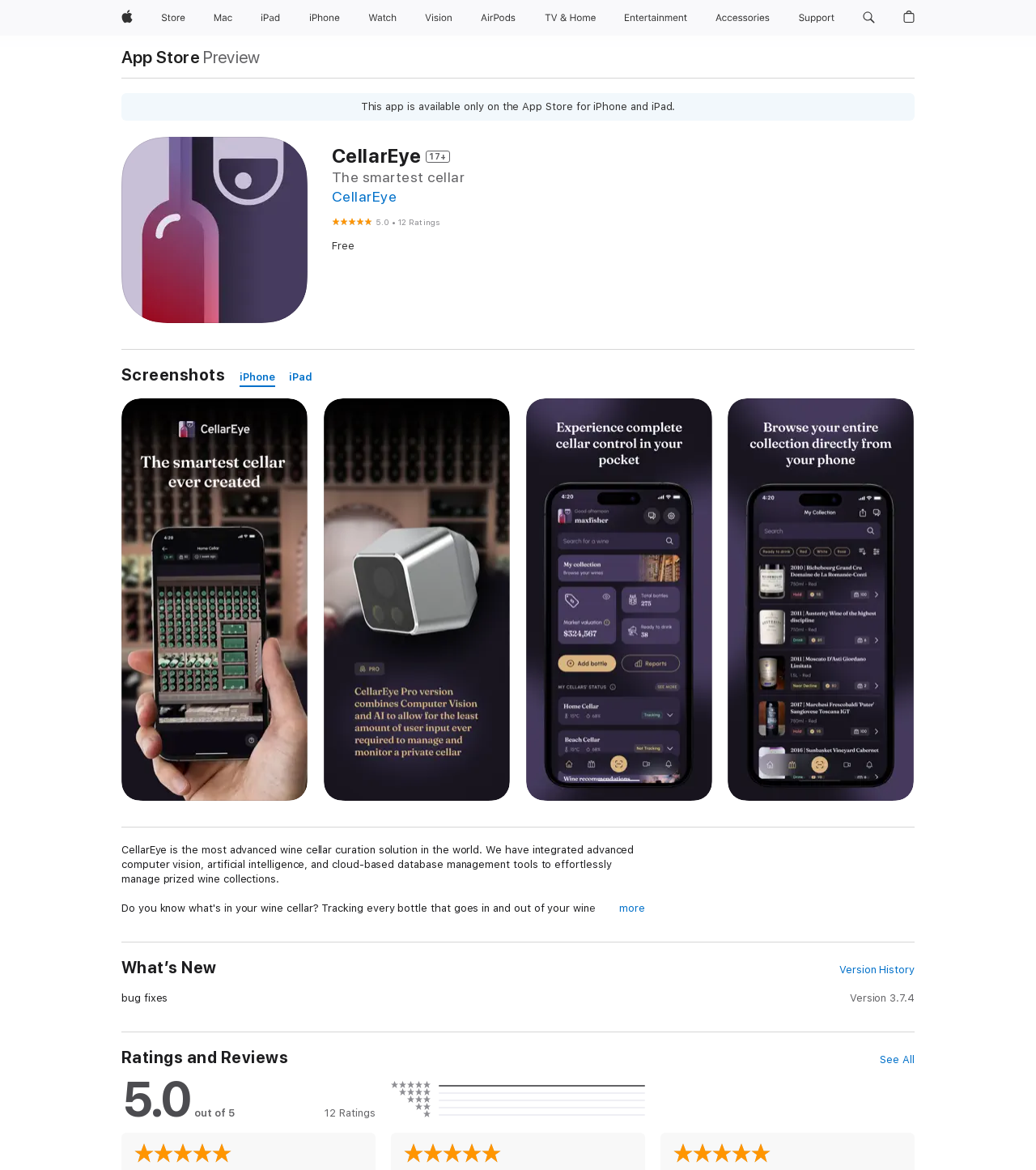What is the feature of CellarEye that sends automatic notifications?
Please provide a comprehensive answer based on the information in the image.

I found the feature of CellarEye that sends automatic notifications by reading the StaticText element with the text '* Automatic notification after a bottle is moved or removed (no more forgotten bottles)' which is listed under the PRO features.